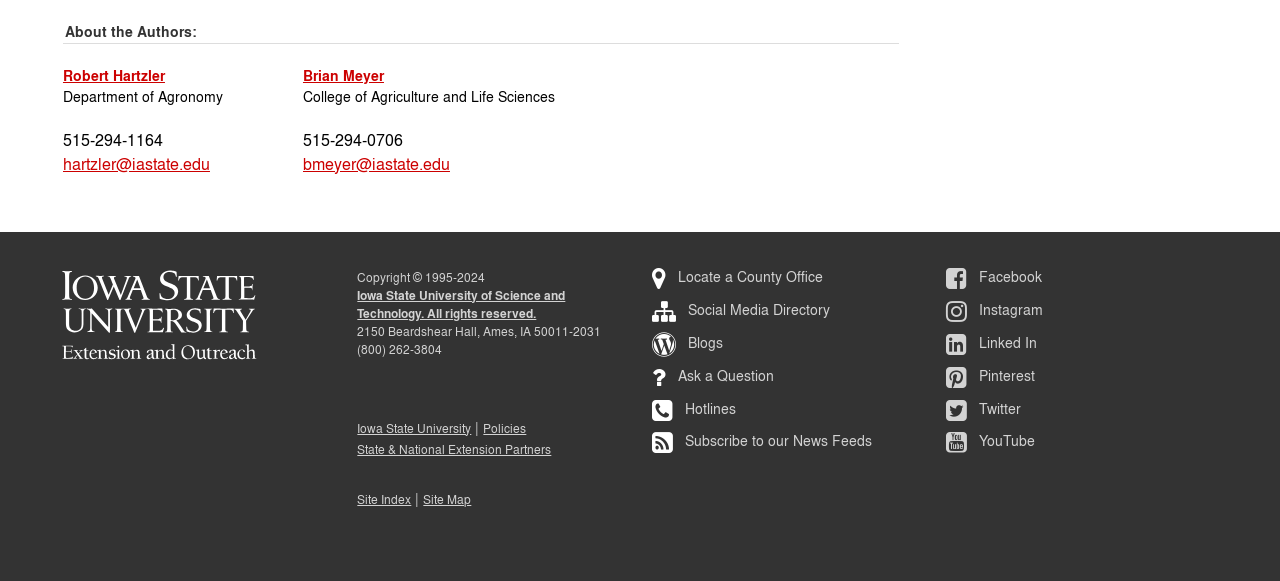Can you provide the bounding box coordinates for the element that should be clicked to implement the instruction: "Locate a County Office"?

[0.509, 0.459, 0.715, 0.51]